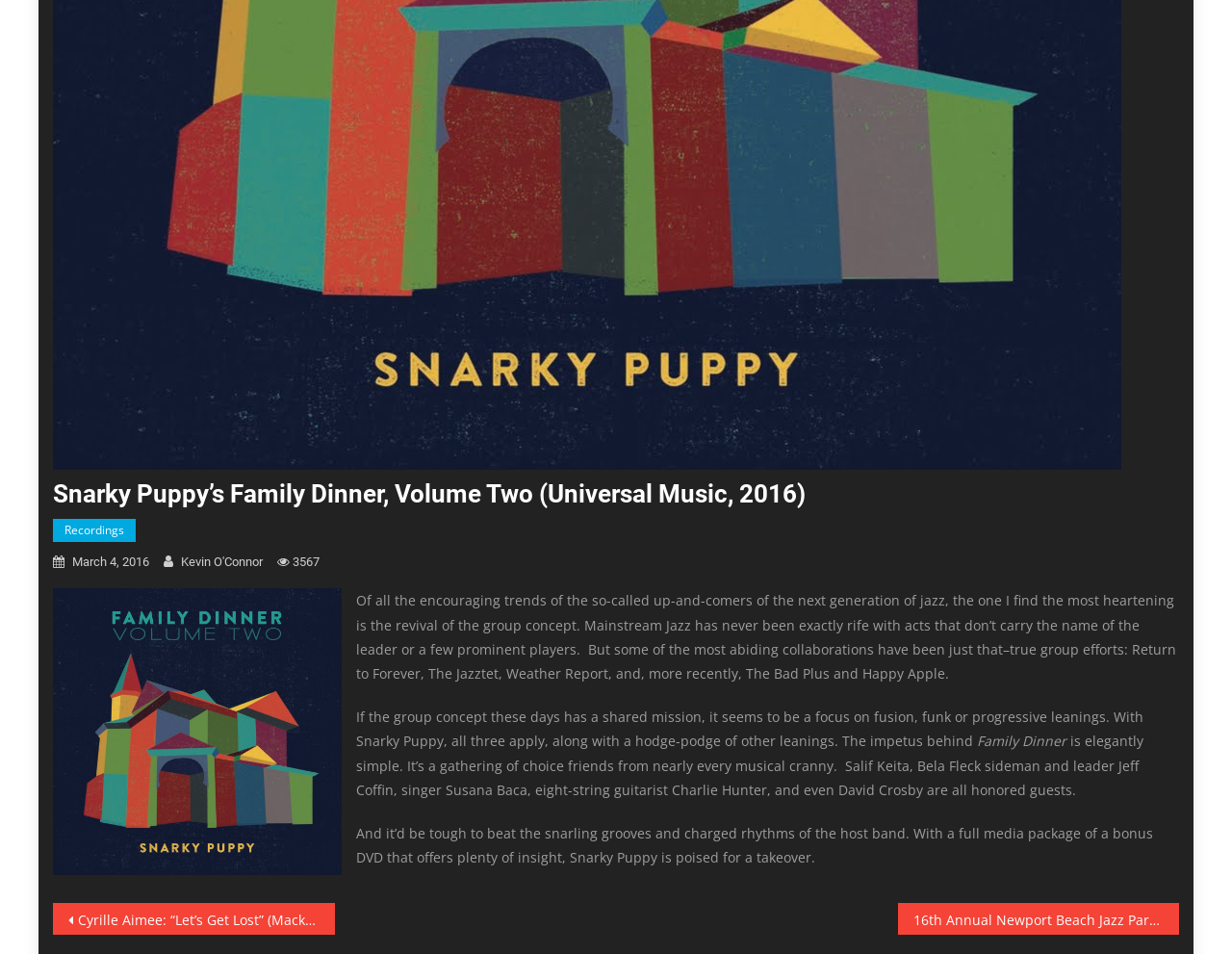What is the title of the album?
Using the screenshot, give a one-word or short phrase answer.

Snarky Puppy’s Family Dinner, Volume Two